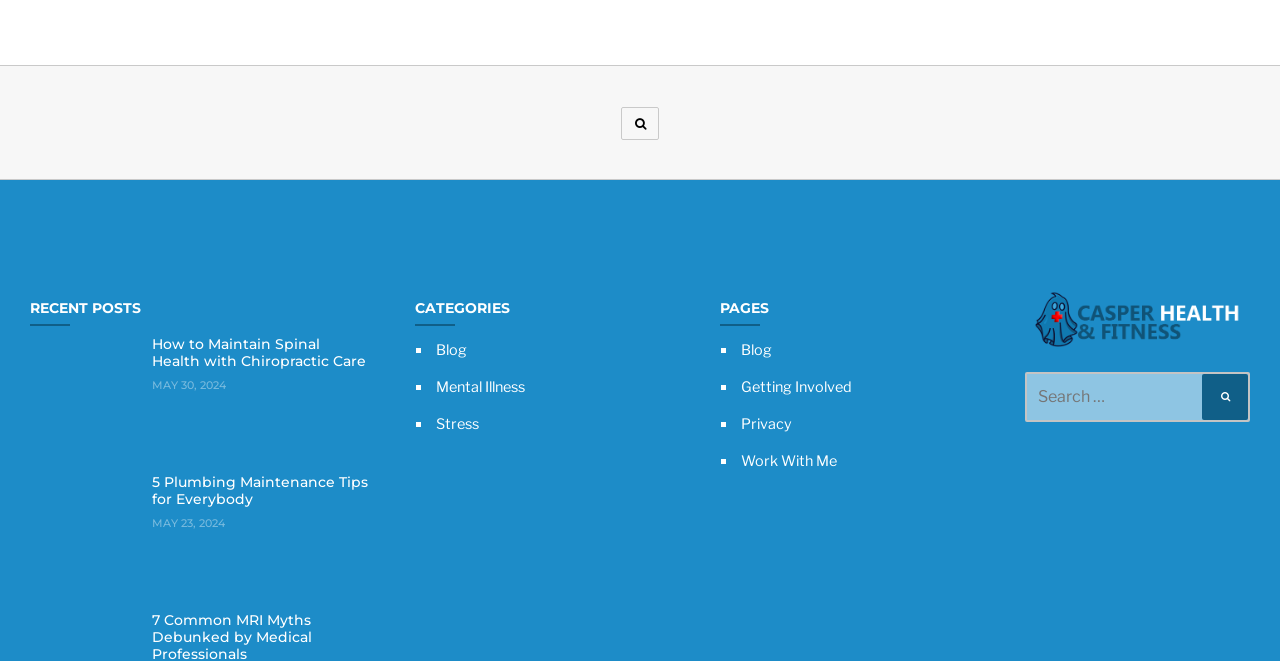Provide a one-word or short-phrase answer to the question:
How many recent posts are listed on the webpage?

2